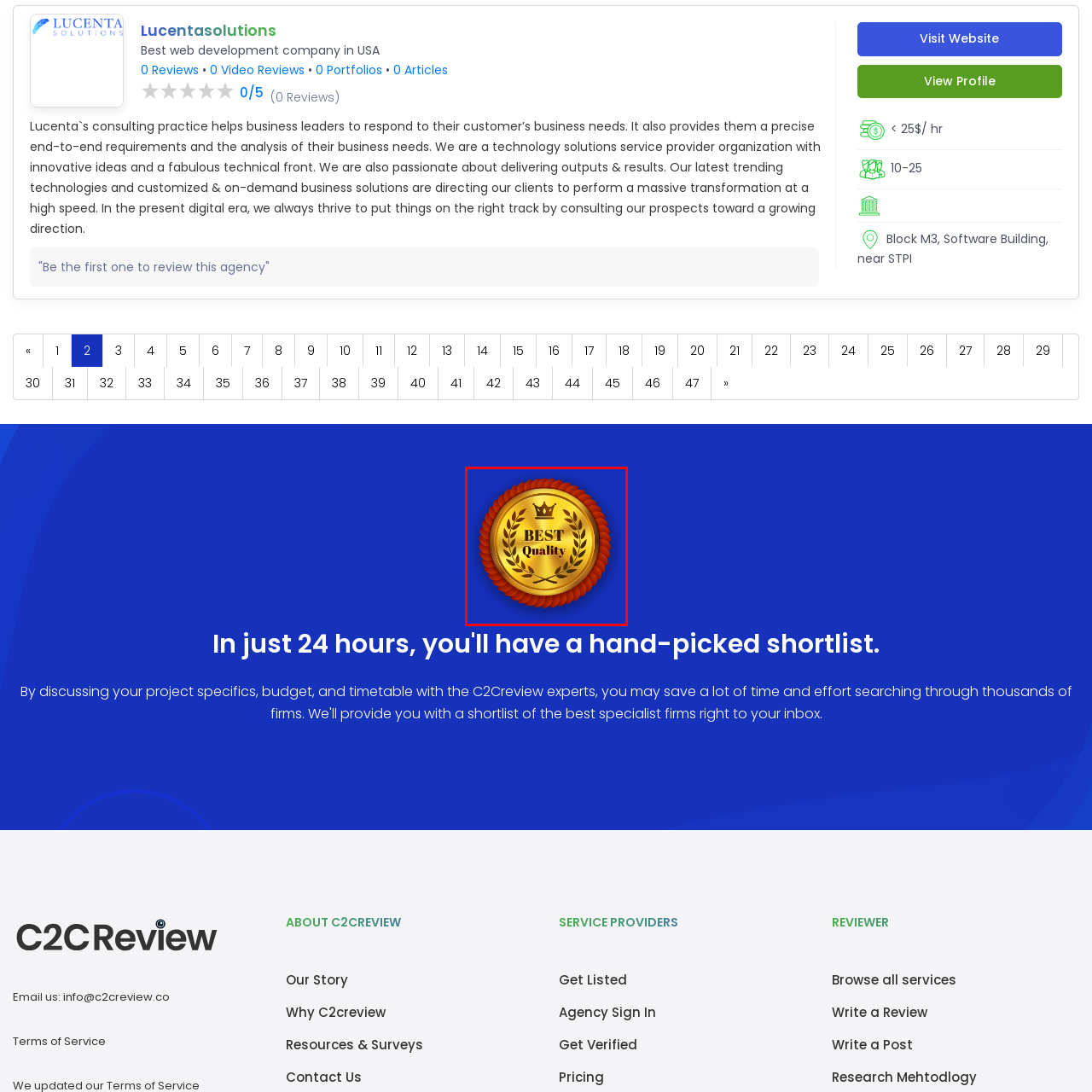Explain in detail the content of the image enclosed by the red outline.

The image features a distinguished medal symbolizing excellence, prominently displaying the words "BEST Quality" in bold lettering. This medal, set against a vibrant blue background, is framed by an ornate golden wreath and topped with a crown, highlighting its prestigious nature. The design suggests a recognition of superior standards, making it suitable for awards or accolades related to high-quality services or products. This visual element enhances the overall branding of the associated content, reinforcing the concept of quality and excellence within the context of business or services.